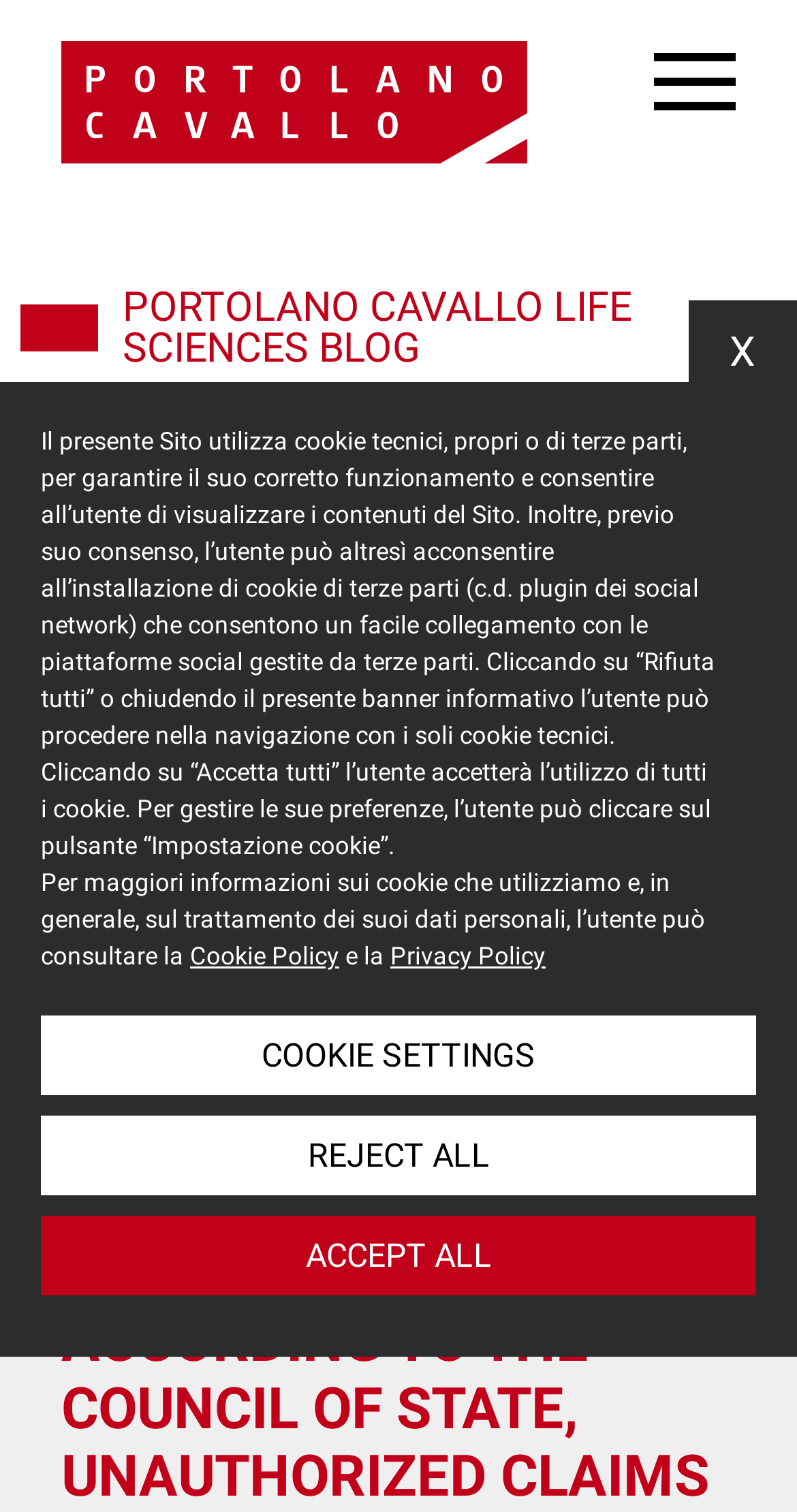Please identify the bounding box coordinates of the element that needs to be clicked to execute the following command: "Click the link to Cookie Policy". Provide the bounding box using four float numbers between 0 and 1, formatted as [left, top, right, bottom].

[0.238, 0.623, 0.426, 0.642]